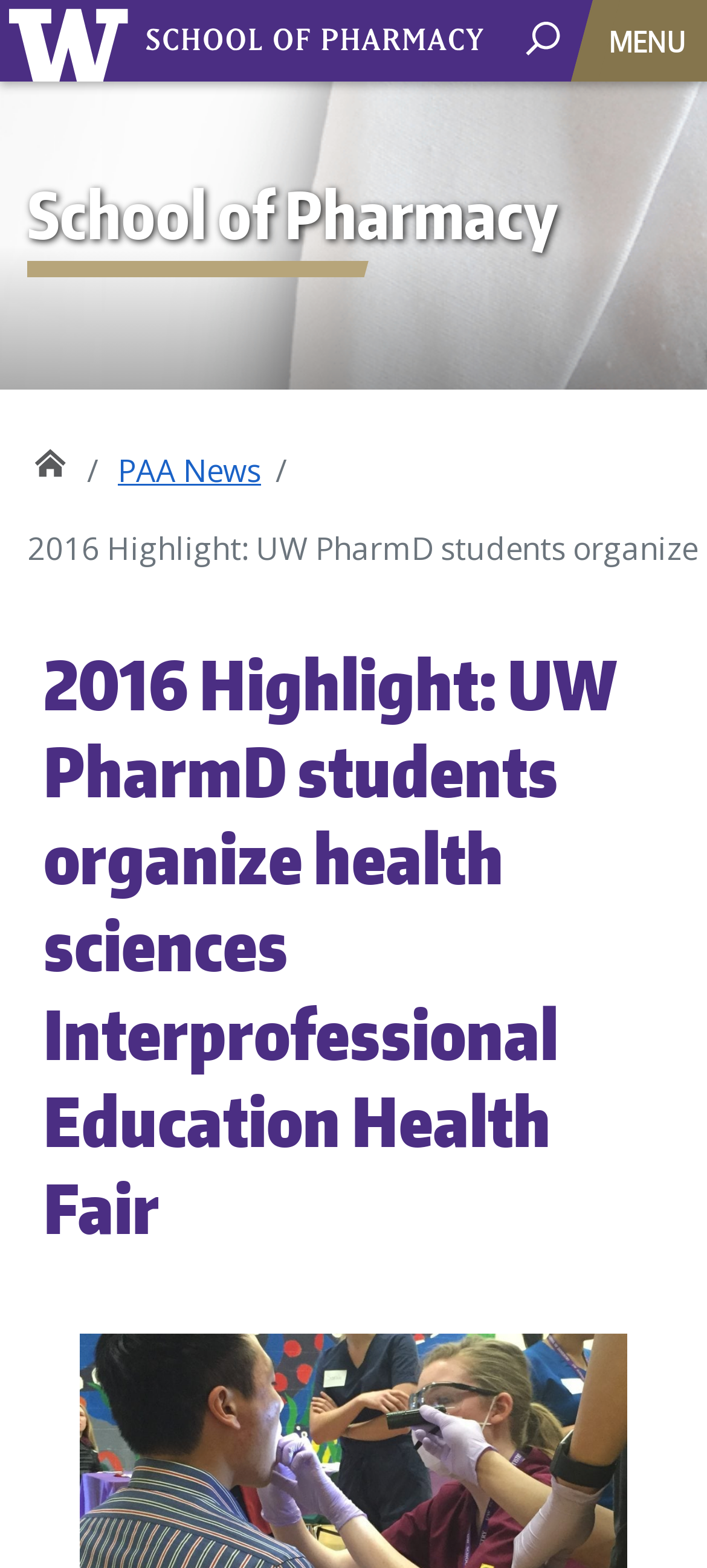Extract the primary heading text from the webpage.

2016 Highlight: UW PharmD students organize health sciences Interprofessional Education Health Fair